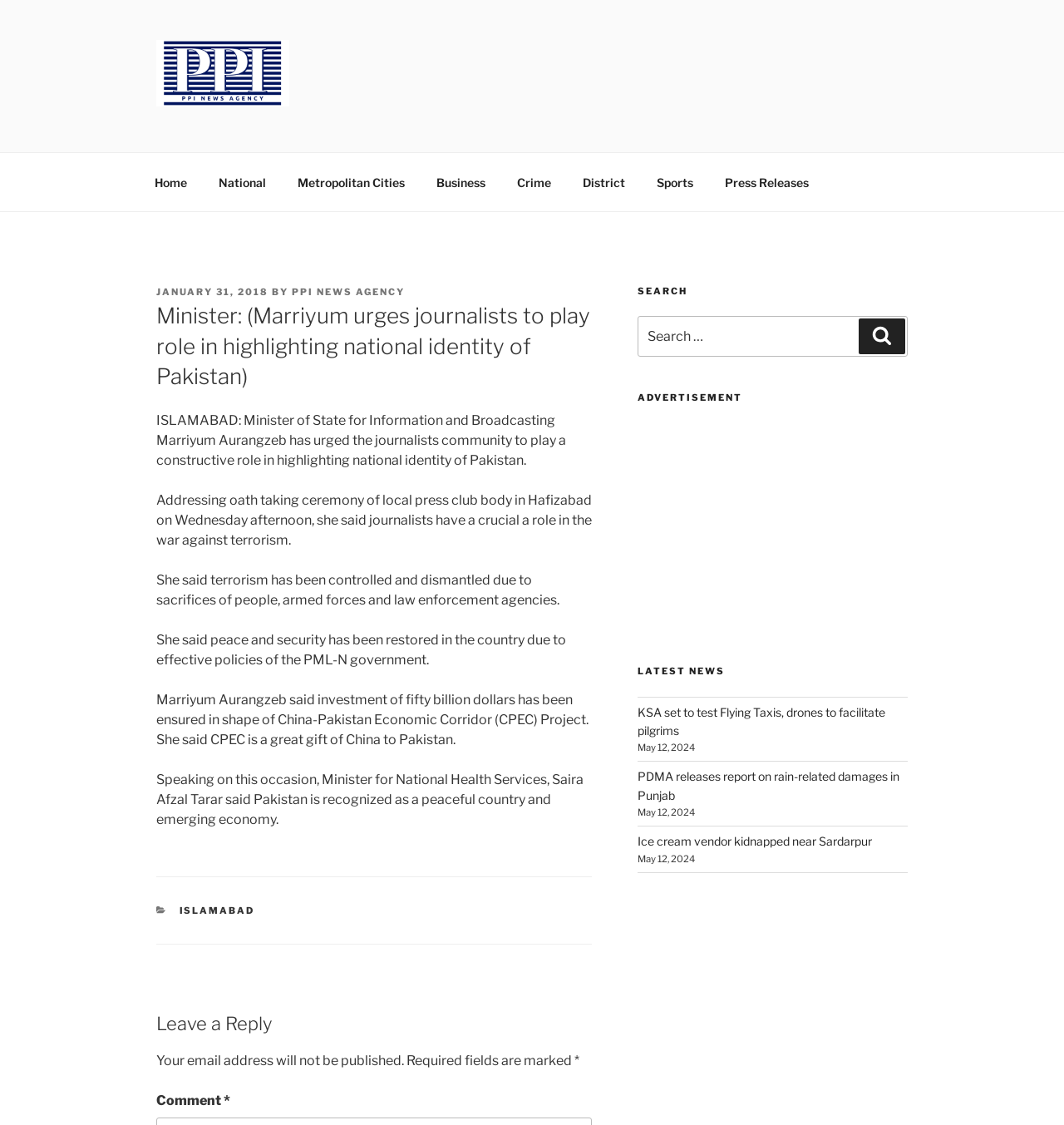Please identify the bounding box coordinates of the region to click in order to complete the task: "Leave a reply". The coordinates must be four float numbers between 0 and 1, specified as [left, top, right, bottom].

[0.147, 0.899, 0.556, 0.922]